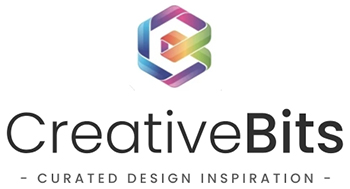Provide a brief response to the question below using one word or phrase:
What is the tagline of Creative Bits?

CURATED DESIGN INSPIRATION